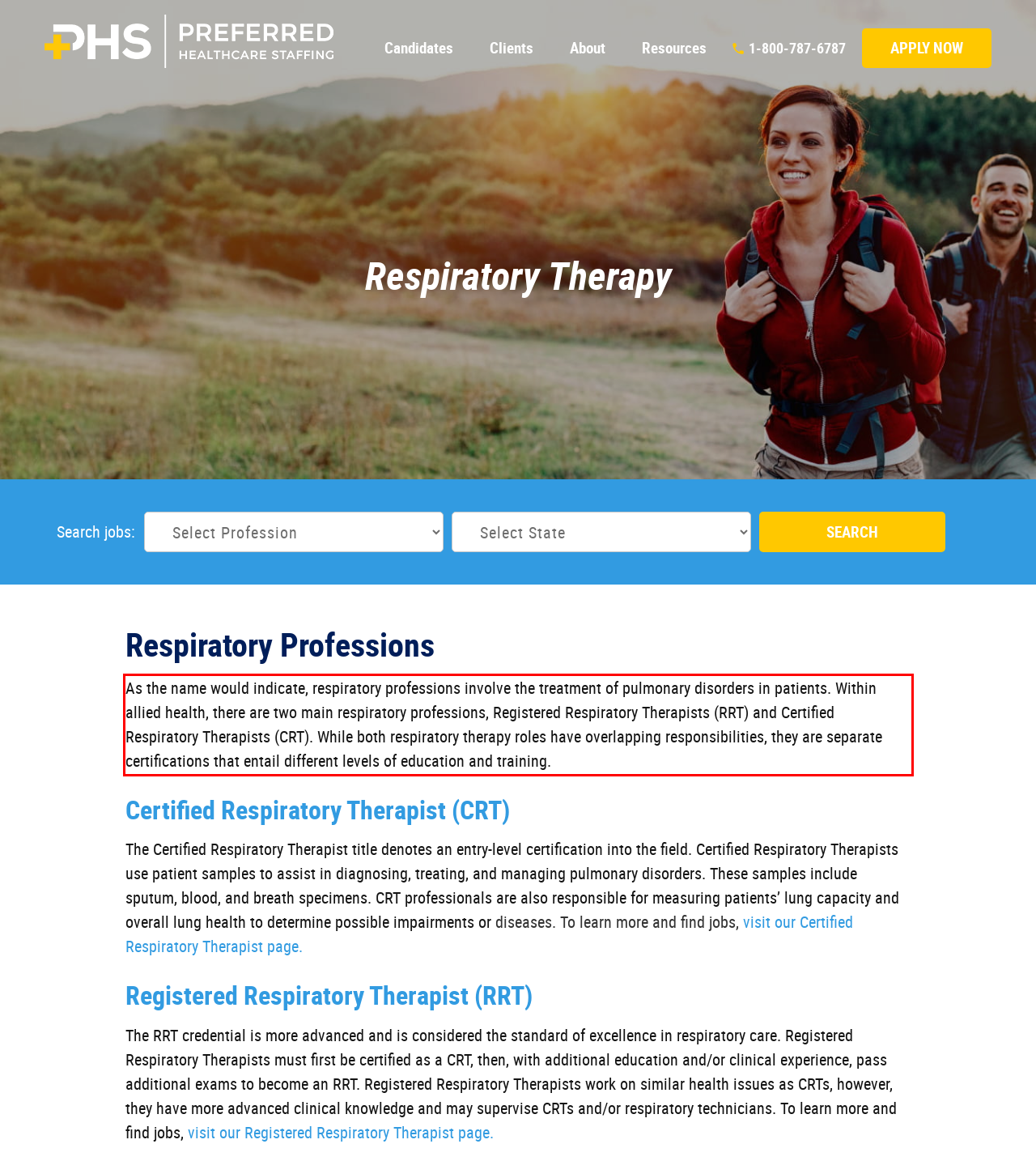Your task is to recognize and extract the text content from the UI element enclosed in the red bounding box on the webpage screenshot.

As the name would indicate, respiratory professions involve the treatment of pulmonary disorders in patients. Within allied health, there are two main respiratory professions, Registered Respiratory Therapists (RRT) and Certified Respiratory Therapists (CRT). While both respiratory therapy roles have overlapping responsibilities, they are separate certifications that entail different levels of education and training.